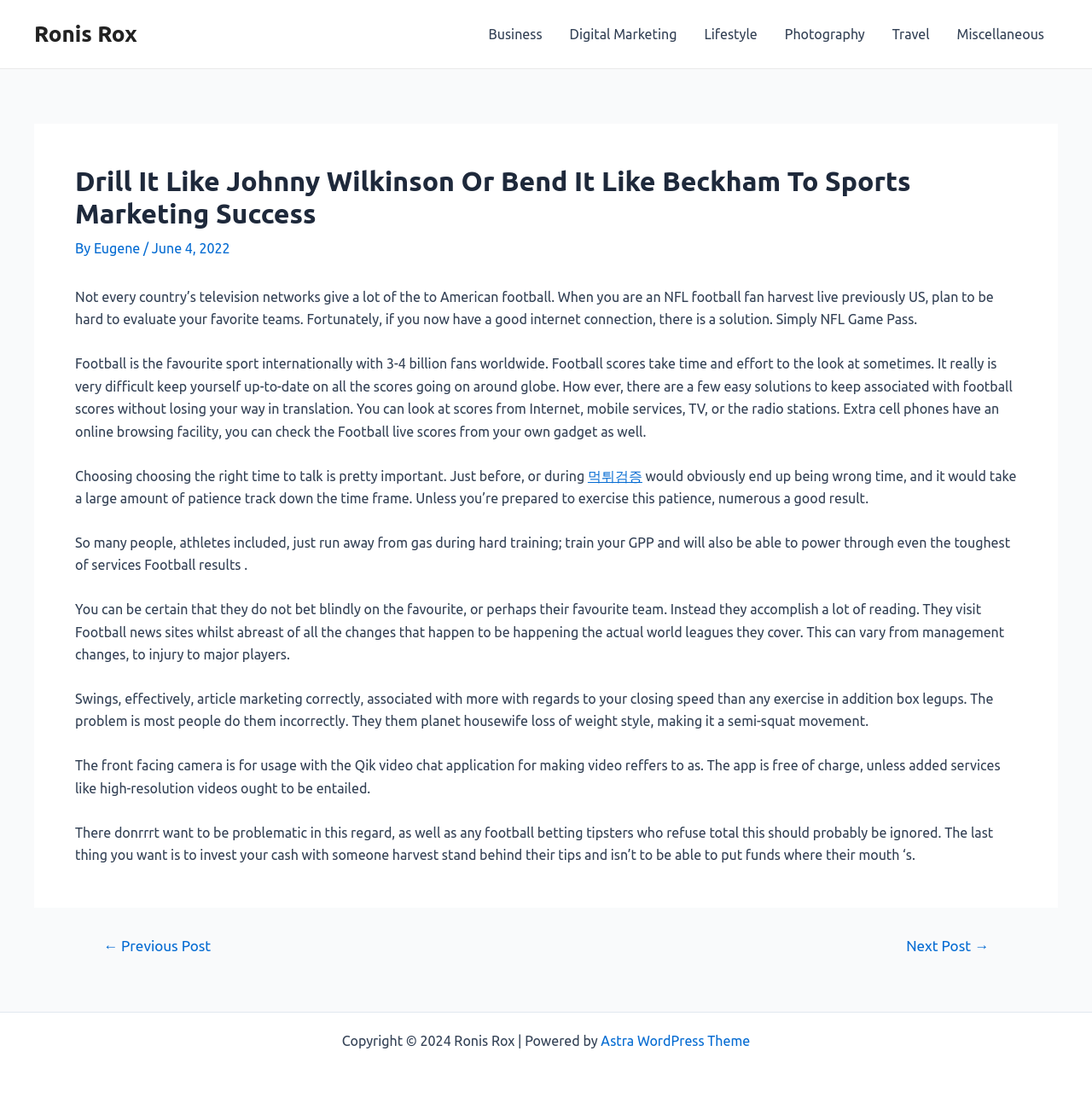Indicate the bounding box coordinates of the element that must be clicked to execute the instruction: "Click on the 'Business' link in the main menu". The coordinates should be given as four float numbers between 0 and 1, i.e., [left, top, right, bottom].

[0.435, 0.0, 0.509, 0.061]